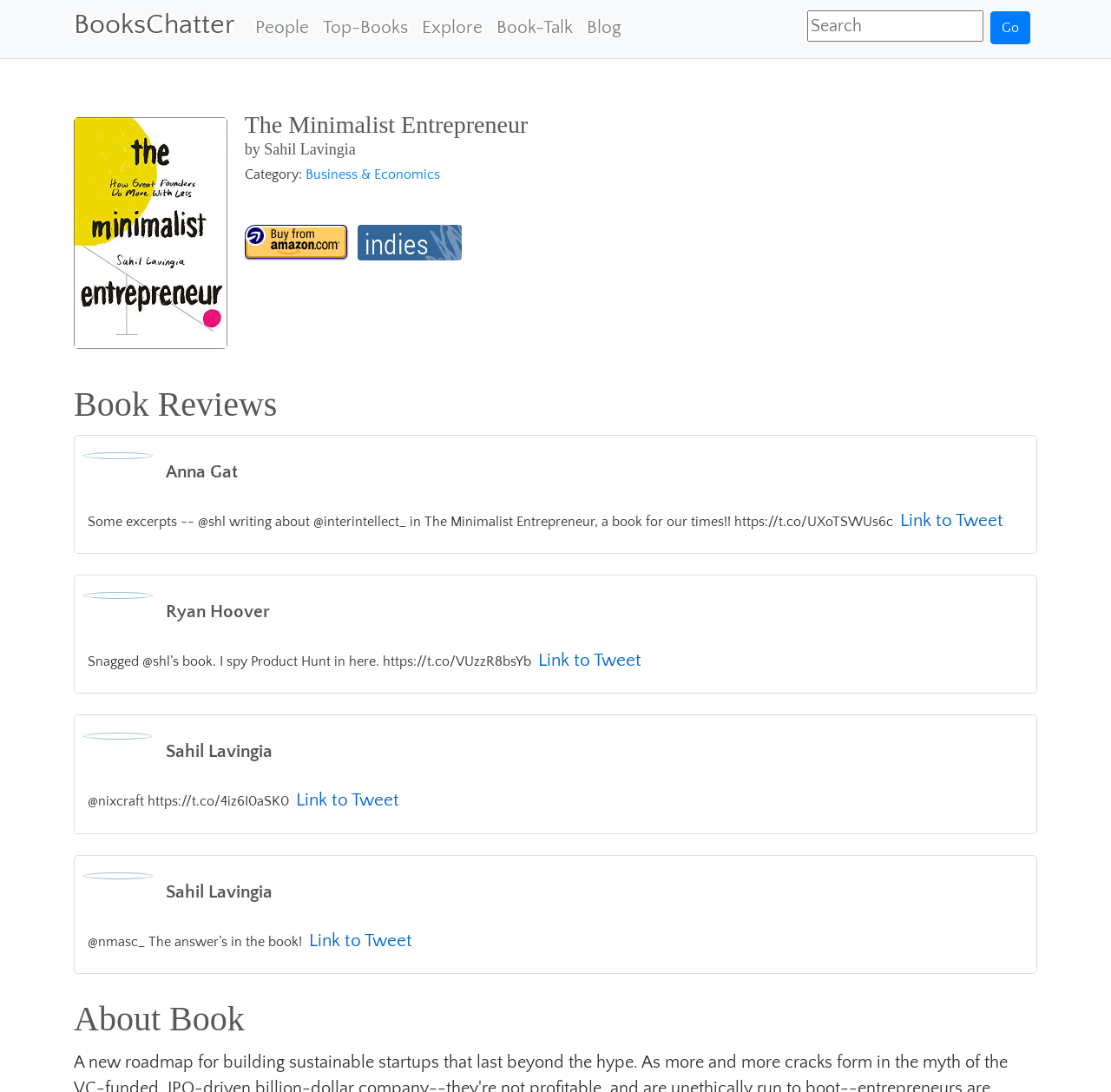What is the name of the book being reviewed?
Provide an in-depth and detailed explanation in response to the question.

I found the name of the book by looking at the text 'The Minimalist Entrepreneur' which is located at the top of the webpage and is also the title of the webpage.